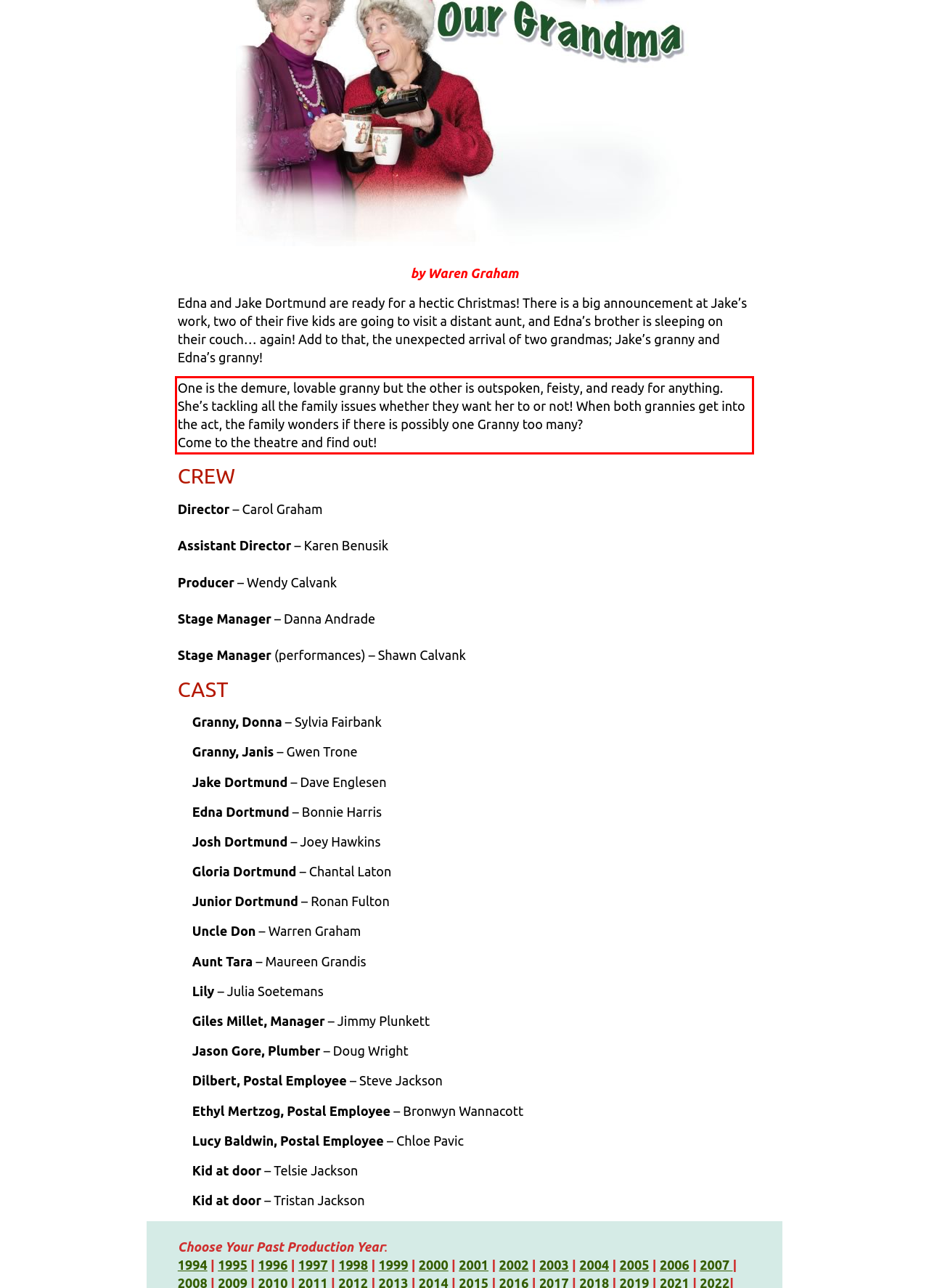Identify the text within the red bounding box on the webpage screenshot and generate the extracted text content.

One is the demure, lovable granny but the other is outspoken, feisty, and ready for anything. She’s tackling all the family issues whether they want her to or not! When both grannies get into the act, the family wonders if there is possibly one Granny too many? Come to the theatre and find out!